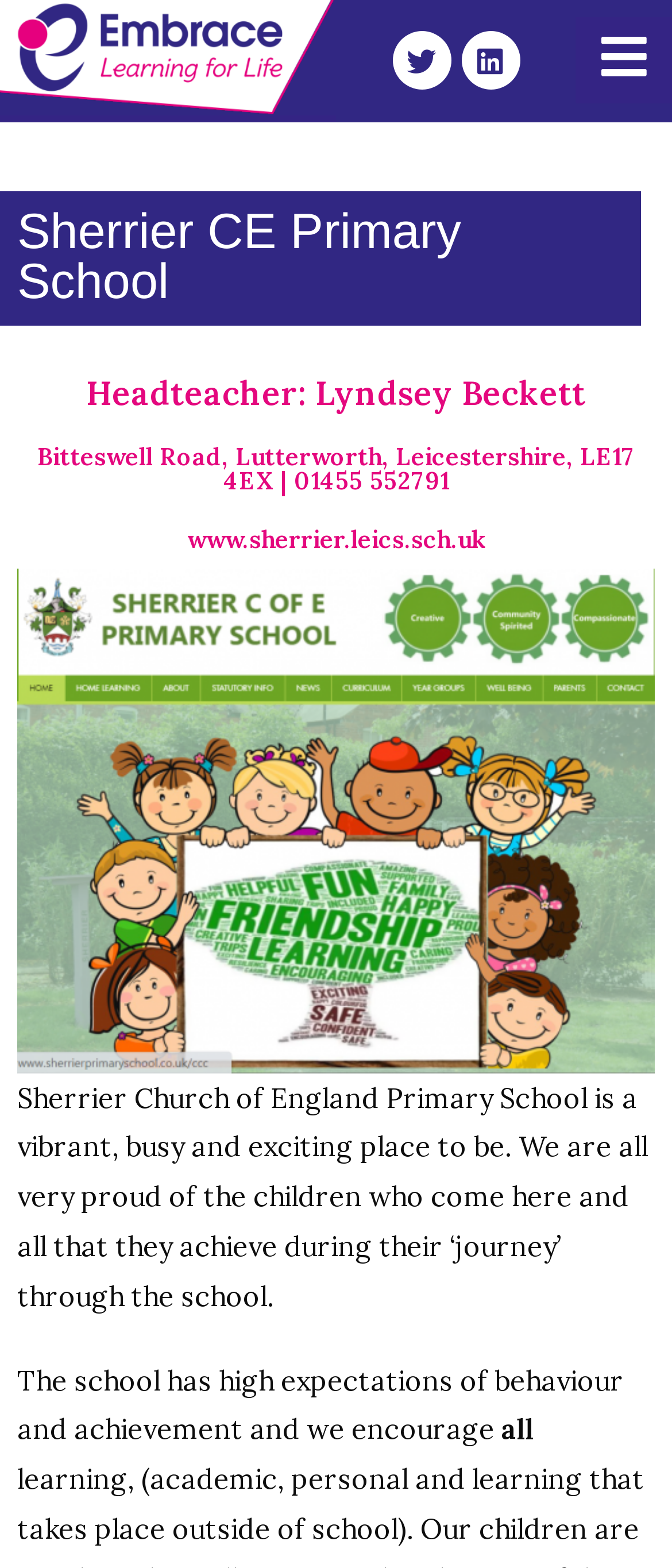Summarize the contents and layout of the webpage in detail.

The webpage is about Sherrier CE Primary School, which is part of the Embrace Multi Academy Trust. At the top right corner, there are two social media links, Twitter and Linkedin, represented by their respective icons. Next to them is a hamburger toggle menu button.

Below the social media links, the school's name "Sherrier CE Primary School" is prominently displayed as a heading. Underneath, there are three more headings that provide the school's headteacher's name, address, and contact information.

To the right of the address, there is a link to the school's website, www.sherrier.leics.sch.uk. Below these headings, there is a paragraph of text that describes the school as a vibrant and exciting place, highlighting the achievements of its students. Another paragraph of text follows, mentioning the school's high expectations for behavior and achievement.

Overall, the webpage appears to be the school's homepage, providing an introduction to the school and its values.